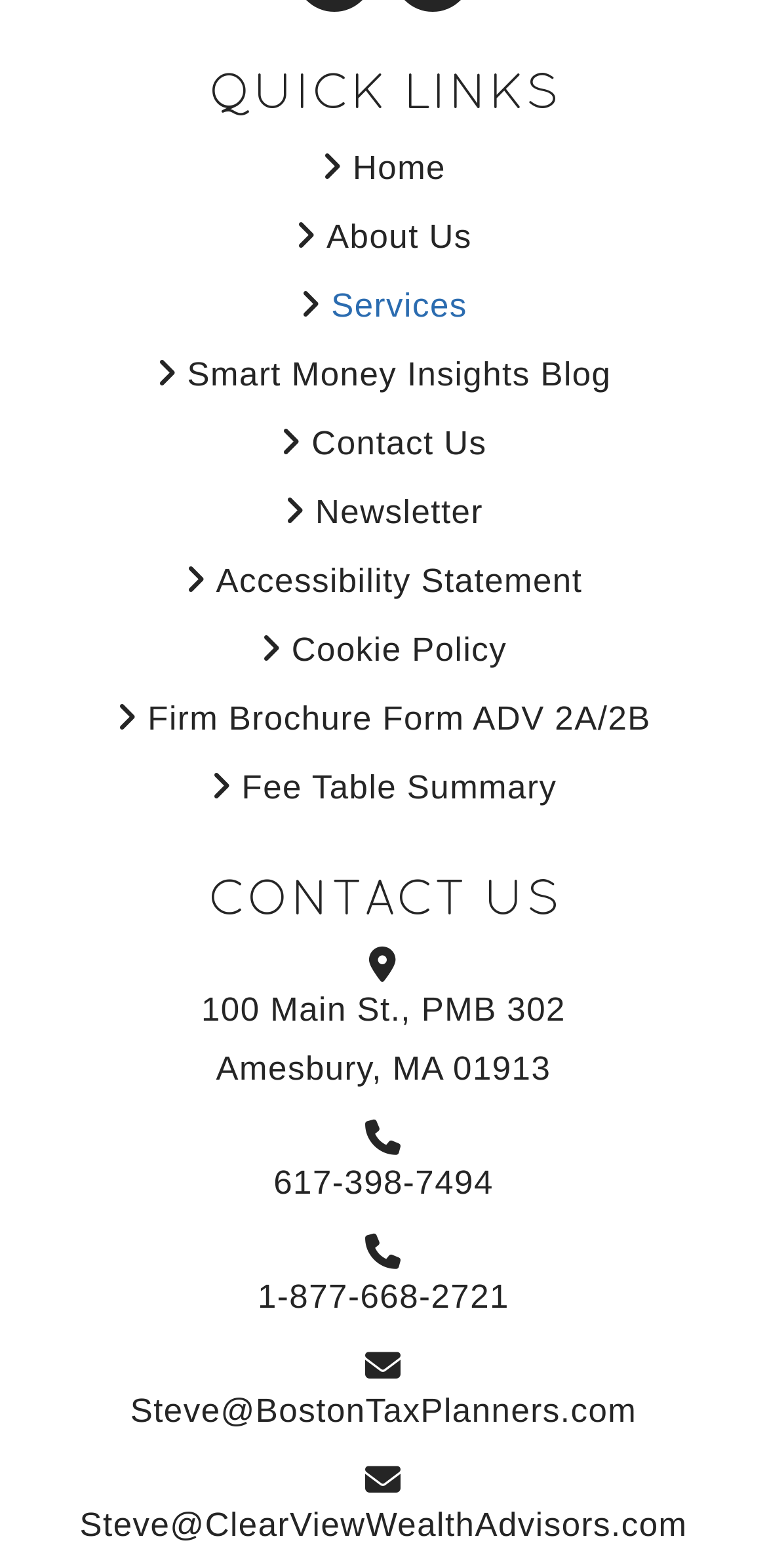Determine the bounding box coordinates of the clickable area required to perform the following instruction: "contact us by phone". The coordinates should be represented as four float numbers between 0 and 1: [left, top, right, bottom].

[0.357, 0.742, 0.643, 0.766]